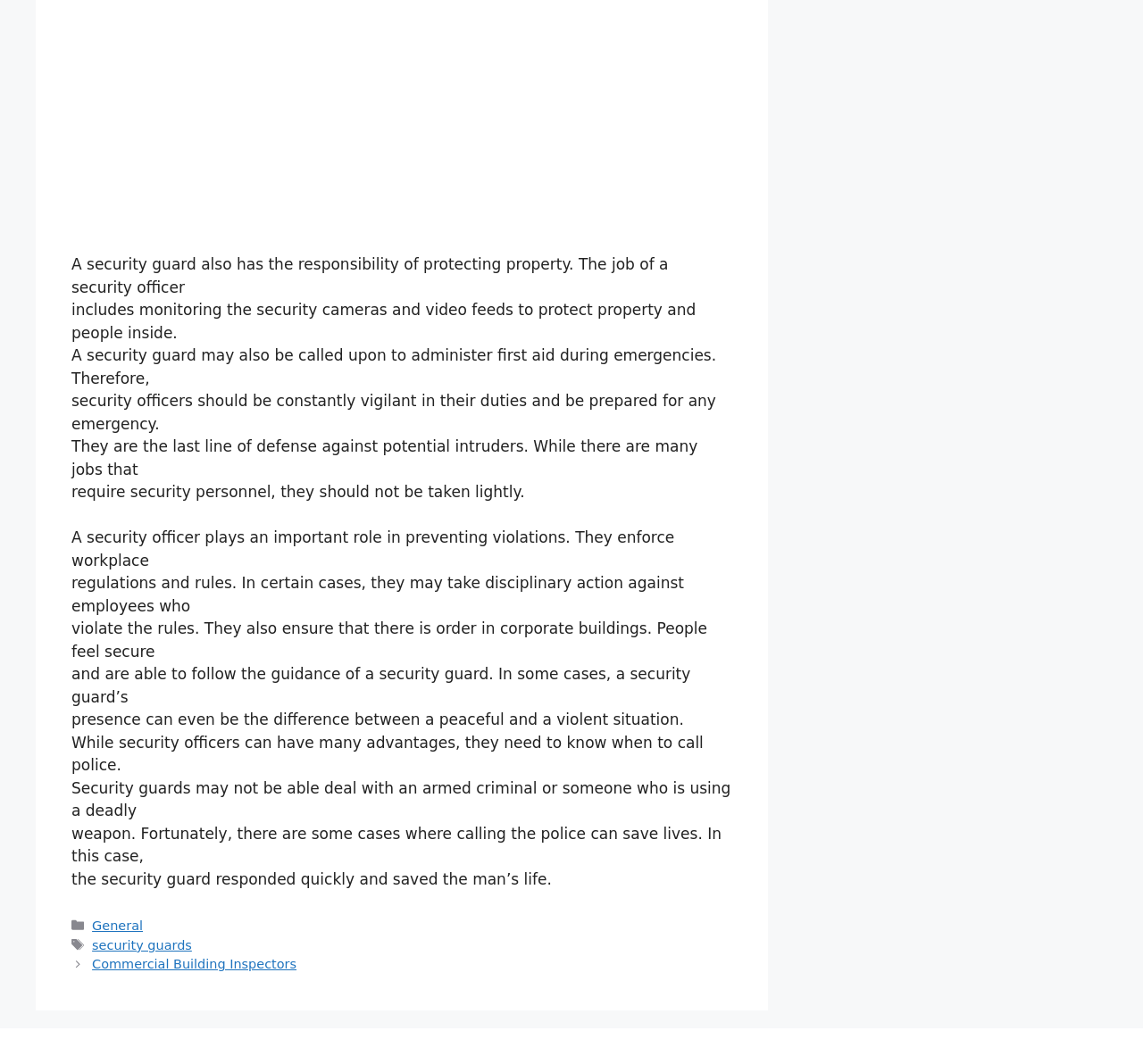Give a one-word or phrase response to the following question: When should a security guard call the police?

When dealing with armed criminals